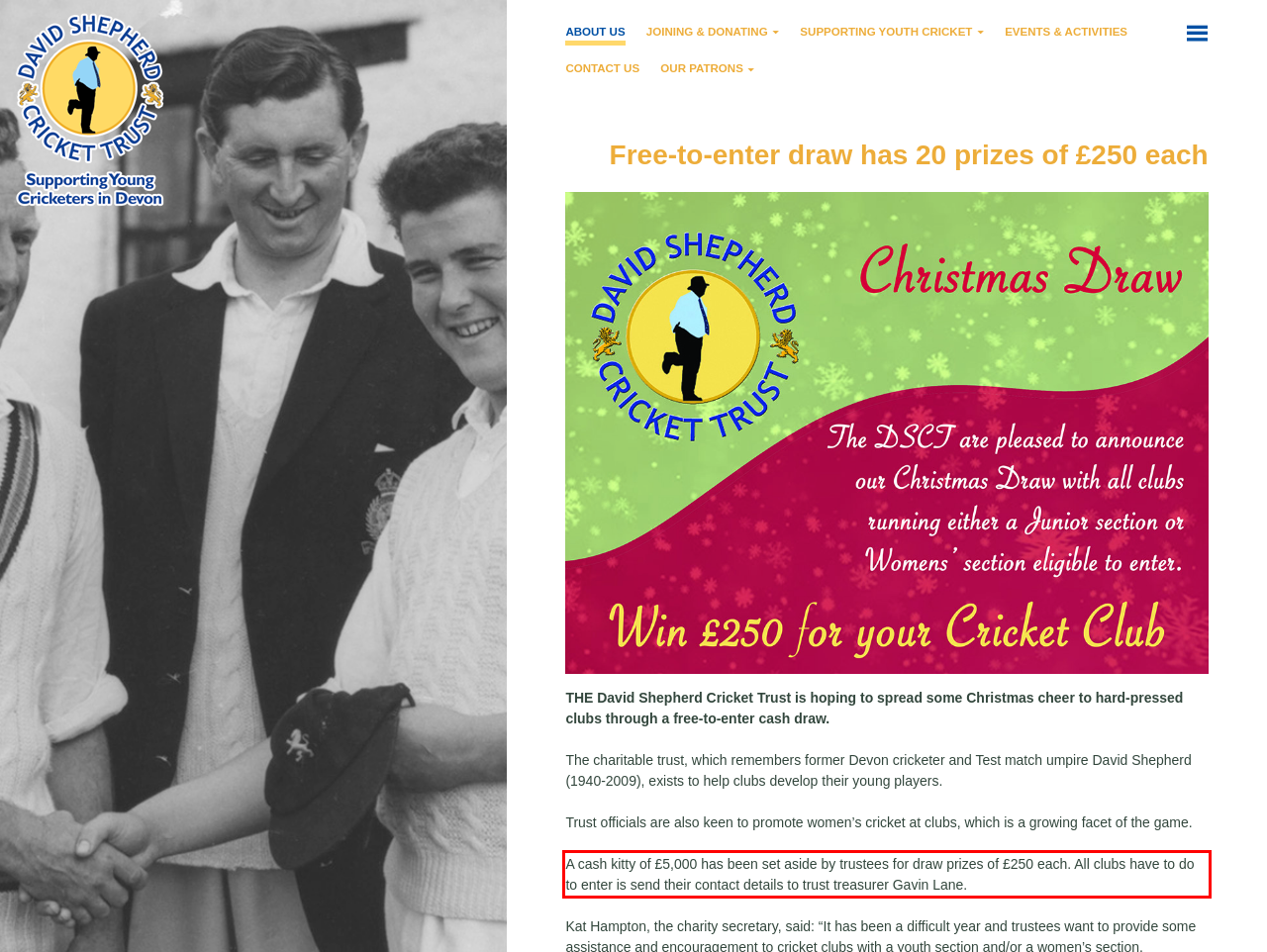You are provided with a screenshot of a webpage featuring a red rectangle bounding box. Extract the text content within this red bounding box using OCR.

A cash kitty of £5,000 has been set aside by trustees for draw prizes of £250 each. All clubs have to do to enter is send their contact details to trust treasurer Gavin Lane.